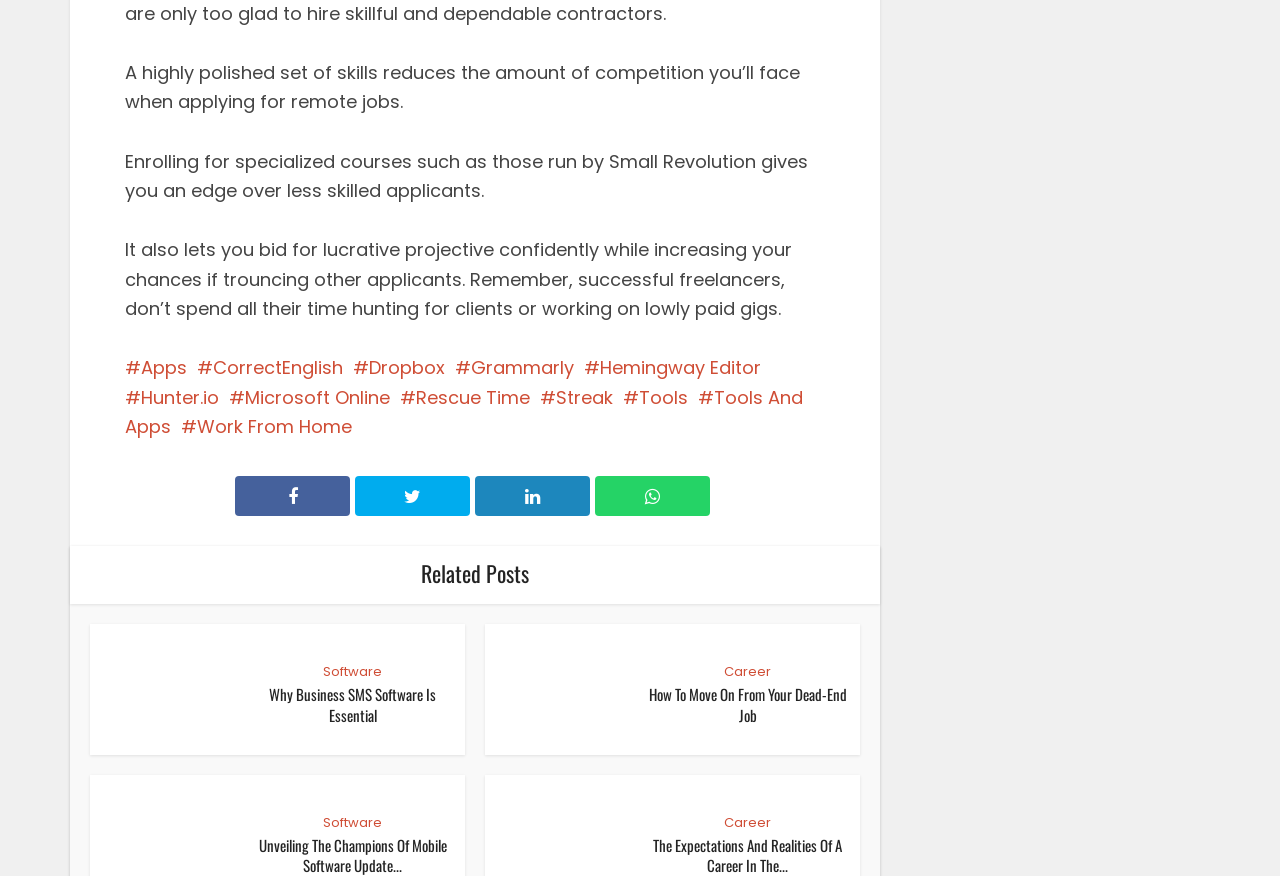How many icons are there in the webpage?
Answer the question with a detailed and thorough explanation.

There are four icons on the webpage, denoted by the elements with IDs 979, 980, 981, and 982. These icons are represented by Unicode characters '', '', '', and '' respectively.